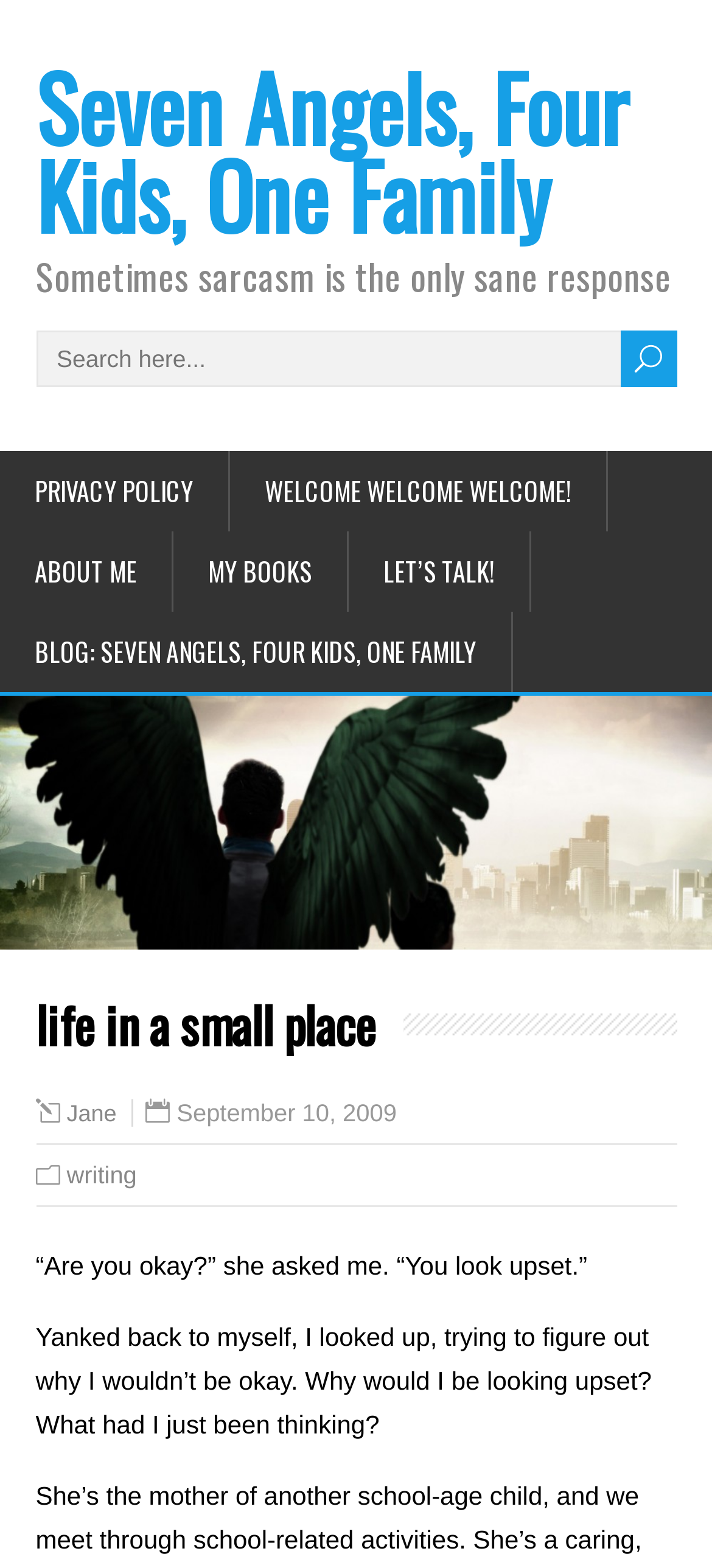Give a one-word or one-phrase response to the question: 
What is the name of the author?

Jane